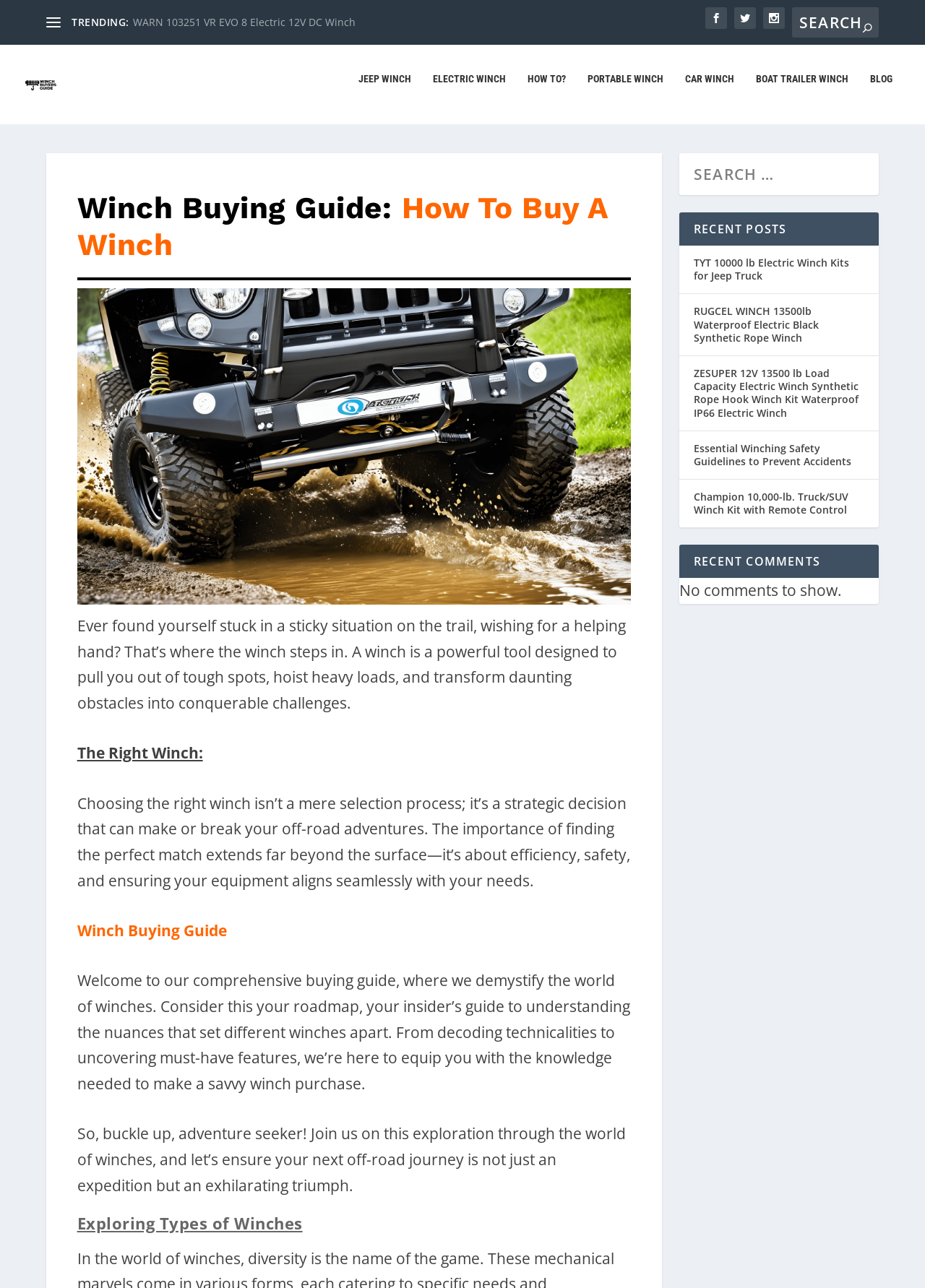Using the description "Portable Winch", predict the bounding box of the relevant HTML element.

[0.635, 0.064, 0.717, 0.104]